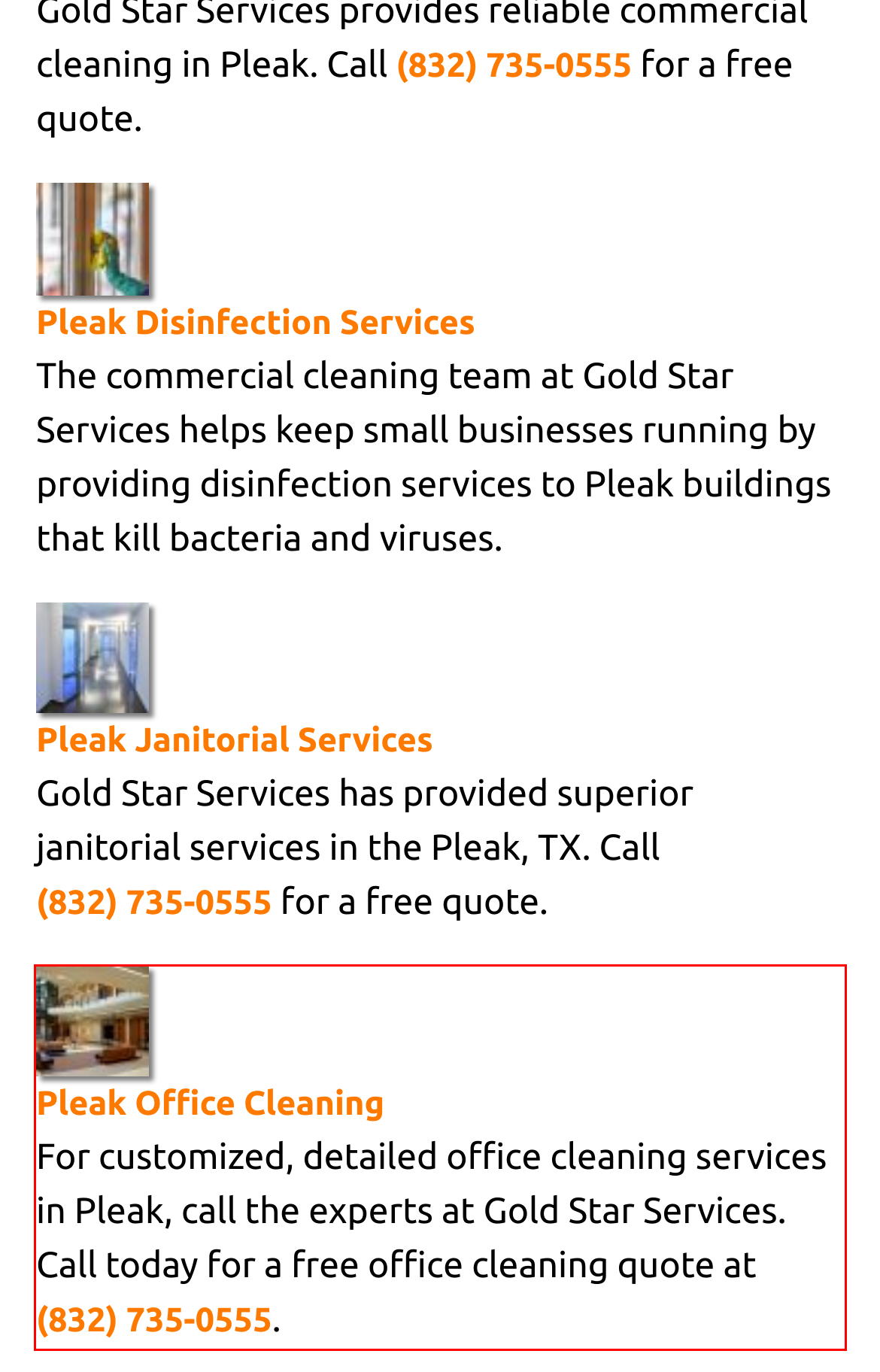You have a screenshot of a webpage with a UI element highlighted by a red bounding box. Use OCR to obtain the text within this highlighted area.

Pleak Office Cleaning For customized, detailed office cleaning services in Pleak, call the experts at Gold Star Services. Call today for a free office cleaning quote at (832) 735-0555.